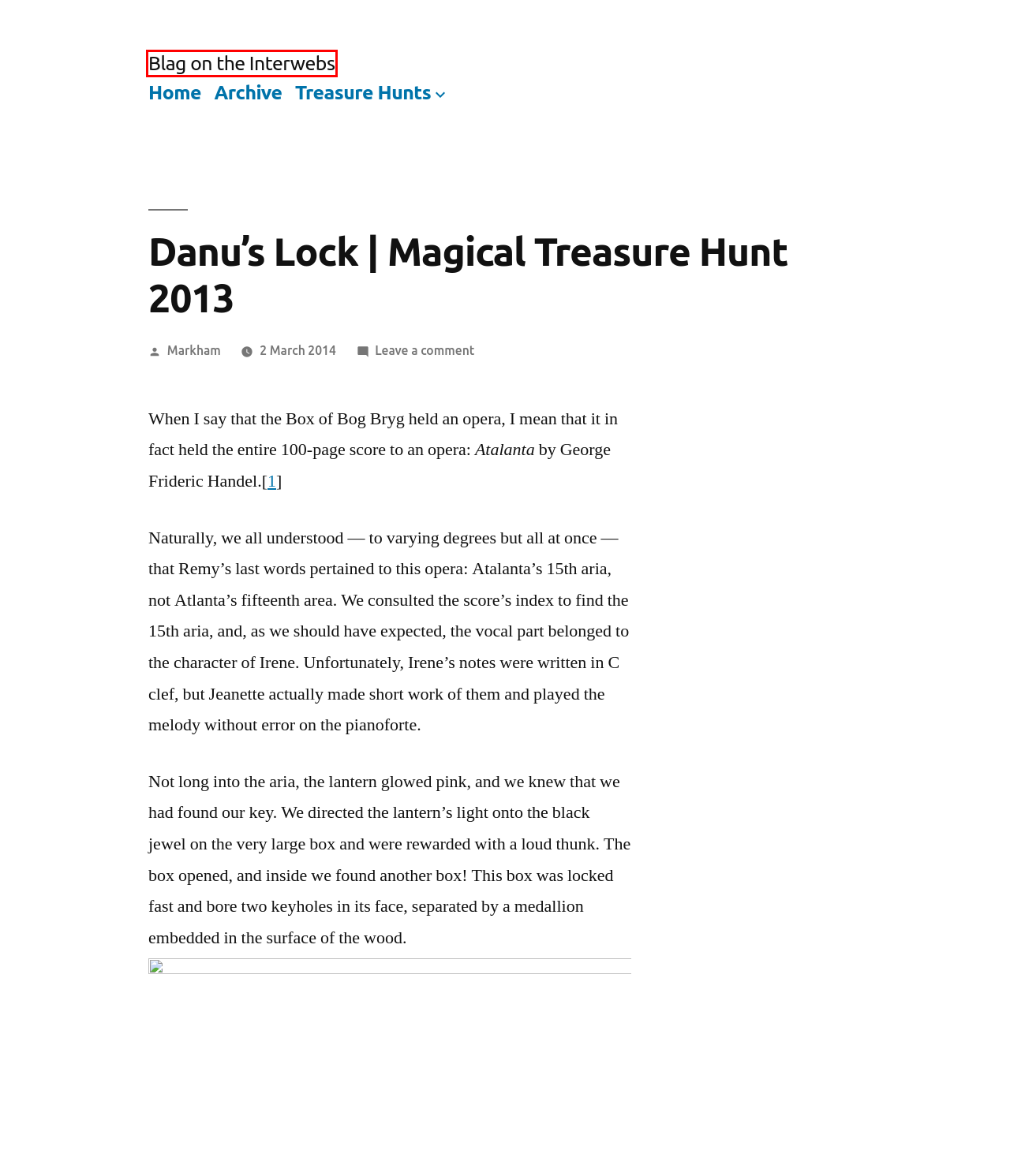With the provided webpage screenshot containing a red bounding box around a UI element, determine which description best matches the new webpage that appears after clicking the selected element. The choices are:
A. Instructions for a Magical Treasure Hunt – Blag on the Interwebs
B. Magical Treasure Hunt 2013 – Blag on the Interwebs
C. Climbing Mt. Fuji: what you need and what you don’t – Blag on the Interwebs
D. Blog Tool, Publishing Platform, and CMS – WordPress.org
E. Markham Anderson Archive – Blag on the Interwebs
F. Markham – Blag on the Interwebs
G. The Clock | Magical Treasure Hunt 2013 – Blag on the Interwebs
H. Blag on the Interwebs

H